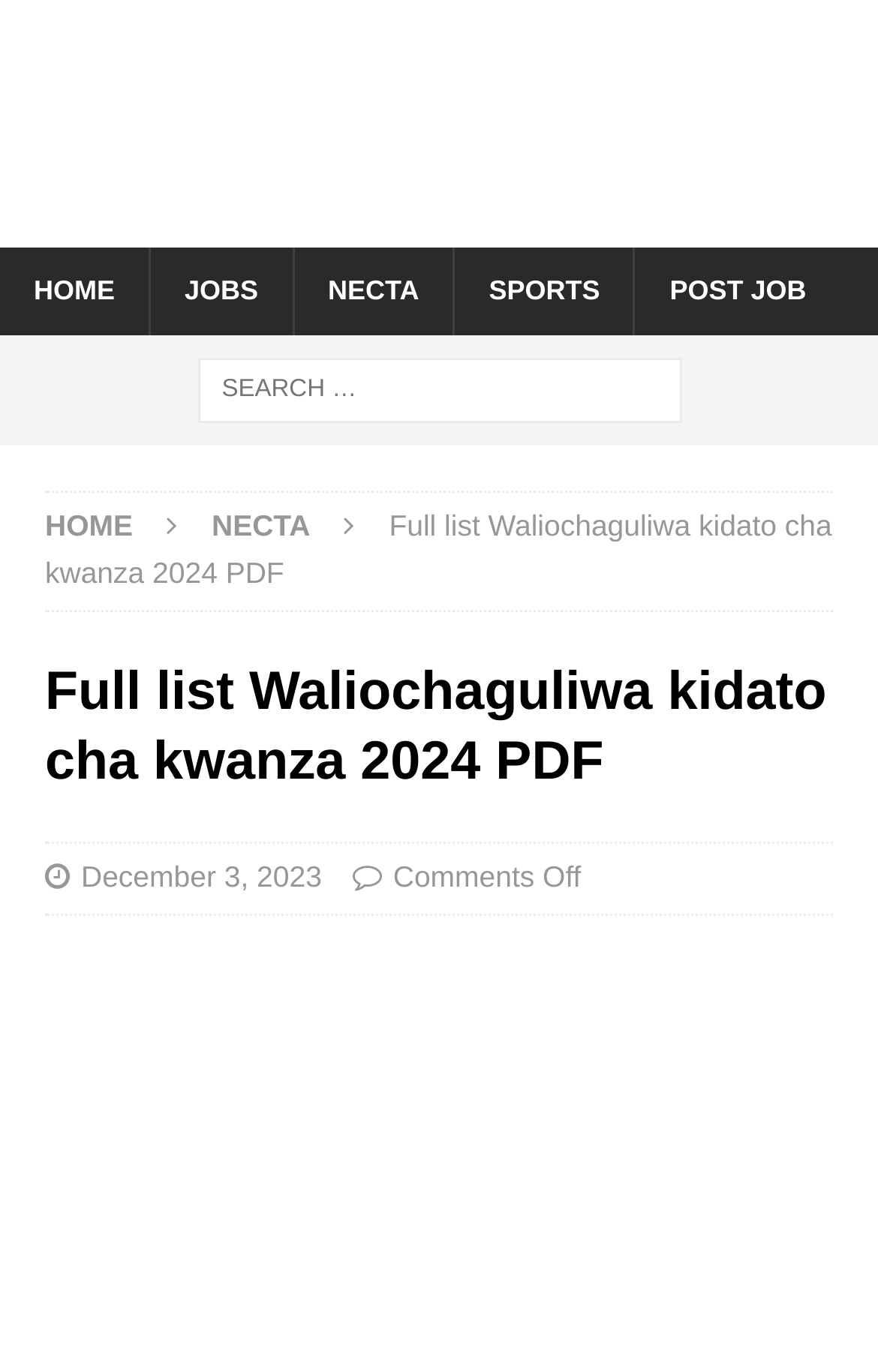Find the bounding box of the element with the following description: "Necta". The coordinates must be four float numbers between 0 and 1, formatted as [left, top, right, bottom].

[0.333, 0.18, 0.516, 0.245]